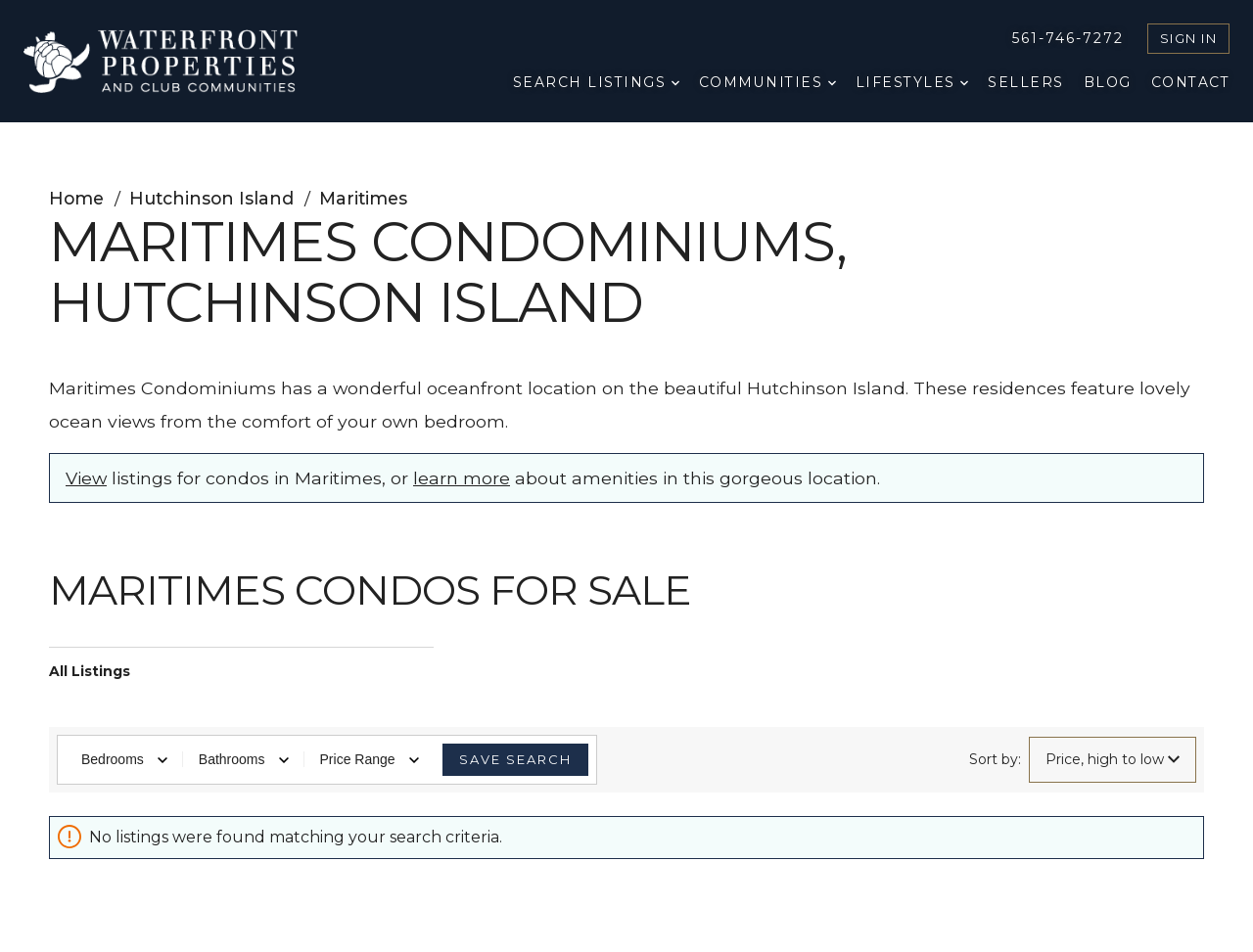Locate the bounding box coordinates of the UI element described by: "parent_node: Search for: value="Search"". The bounding box coordinates should consist of four float numbers between 0 and 1, i.e., [left, top, right, bottom].

None